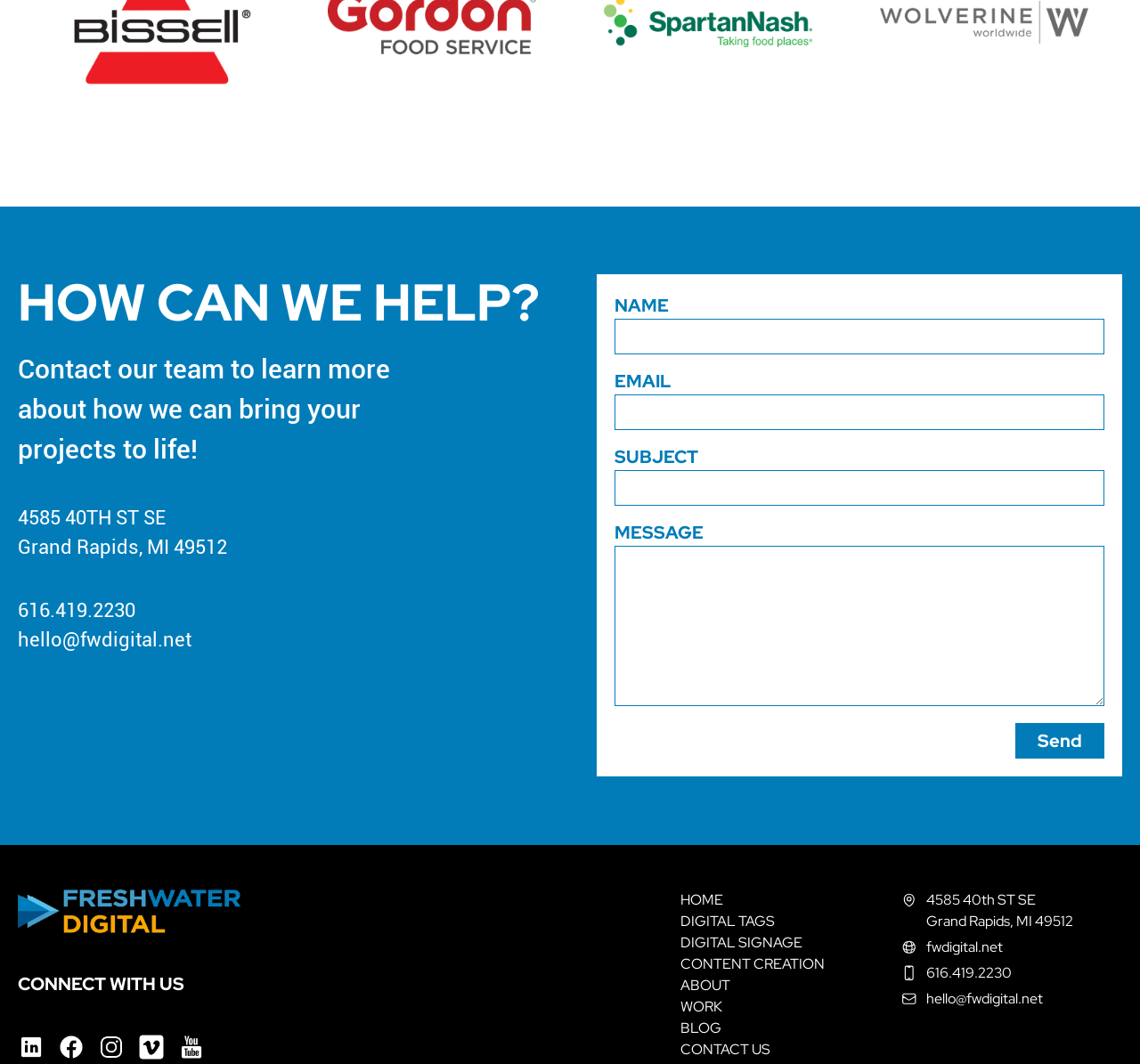Answer the question using only a single word or phrase: 
What is the company's email address?

hello@fwdigital.net